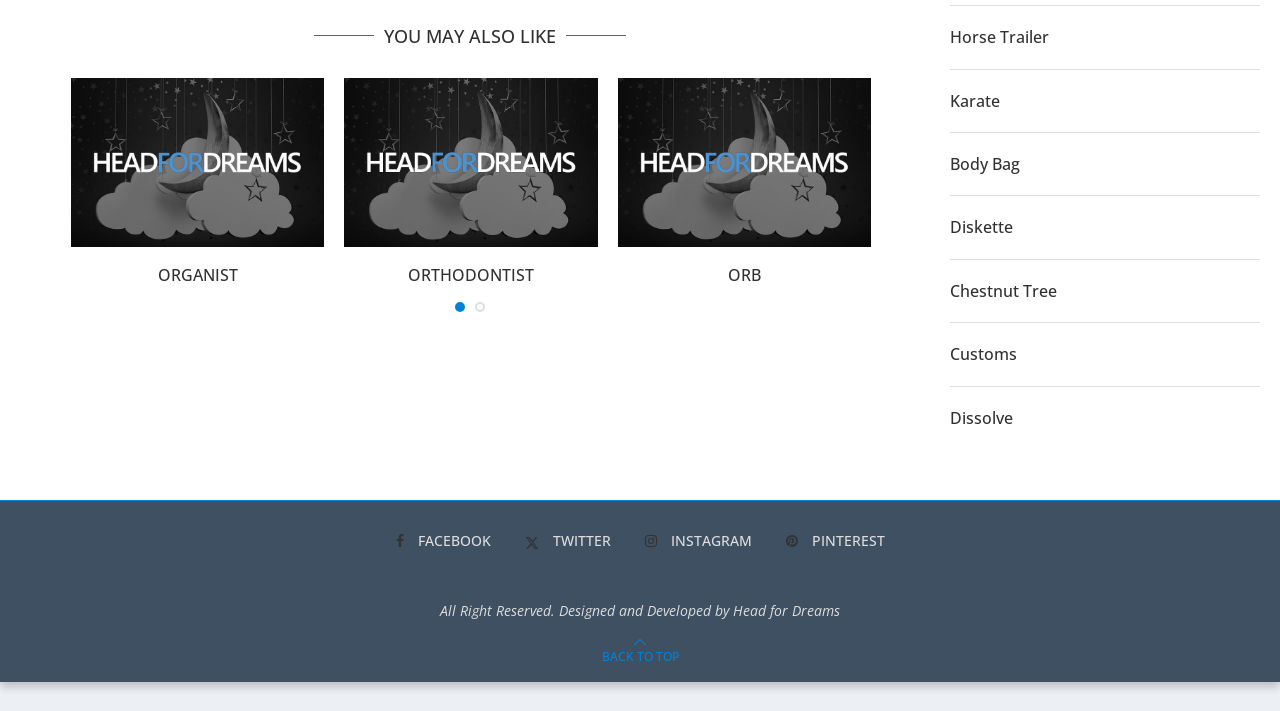Determine the bounding box for the HTML element described here: "Girls' Fashion". The coordinates should be given as [left, top, right, bottom] with each number being a float between 0 and 1.

None